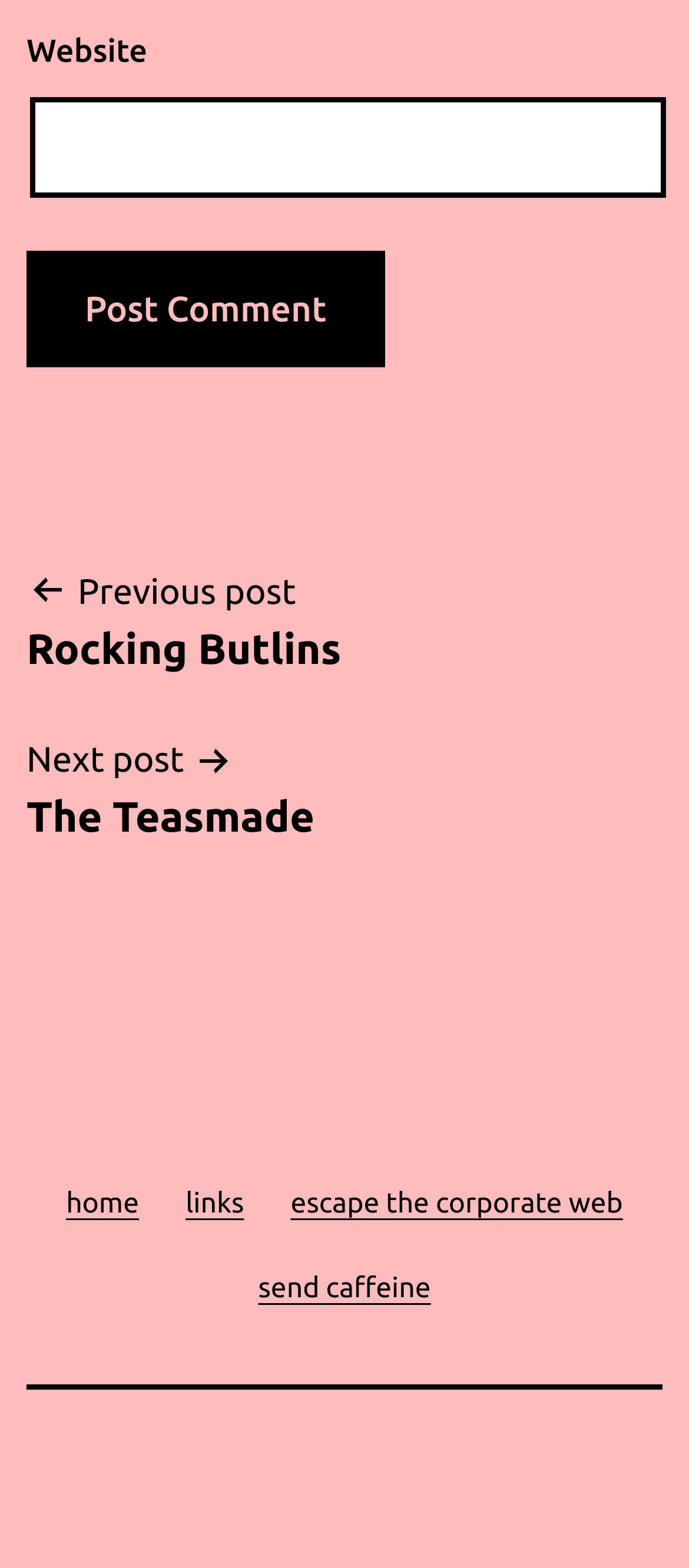Can you find the bounding box coordinates for the element to click on to achieve the instruction: "Go to next post"?

[0.038, 0.465, 0.962, 0.538]